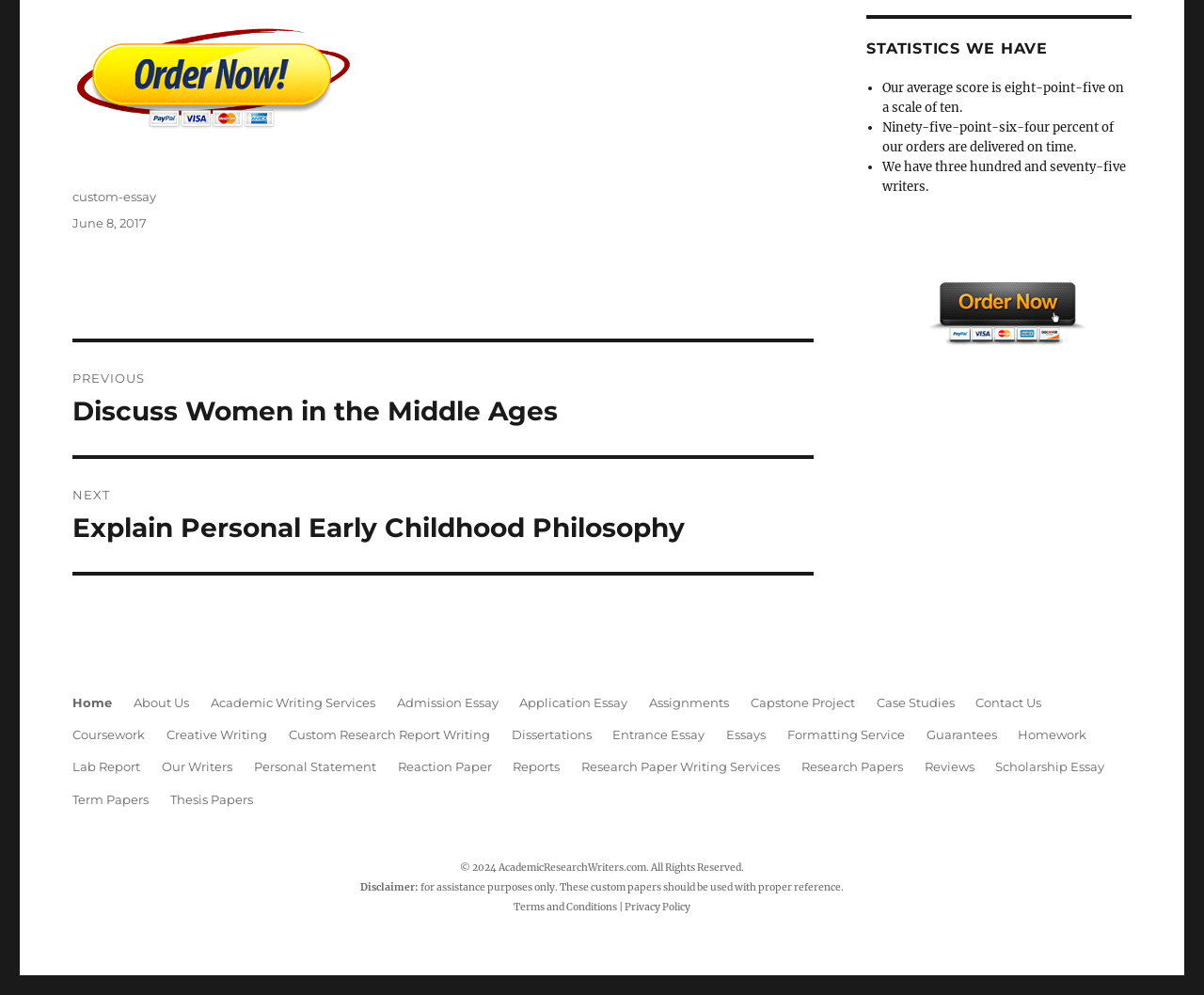Given the element description, predict the bounding box coordinates in the format (top-left x, top-left y, bottom-right x, bottom-right y), using floating point numbers between 0 and 1: Entrance Essay

[0.5, 0.723, 0.594, 0.755]